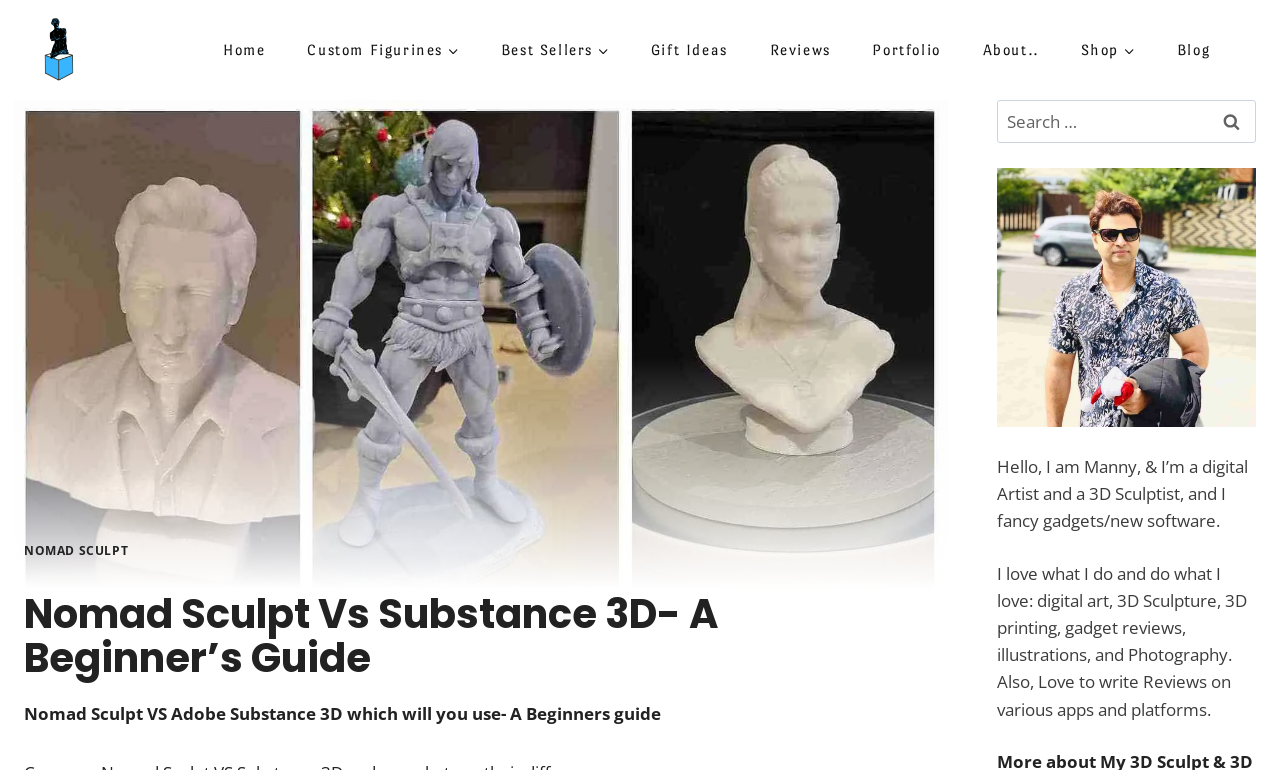Determine the bounding box coordinates for the element that should be clicked to follow this instruction: "Click on the 'Home' link". The coordinates should be given as four float numbers between 0 and 1, in the format [left, top, right, bottom].

[0.158, 0.016, 0.224, 0.114]